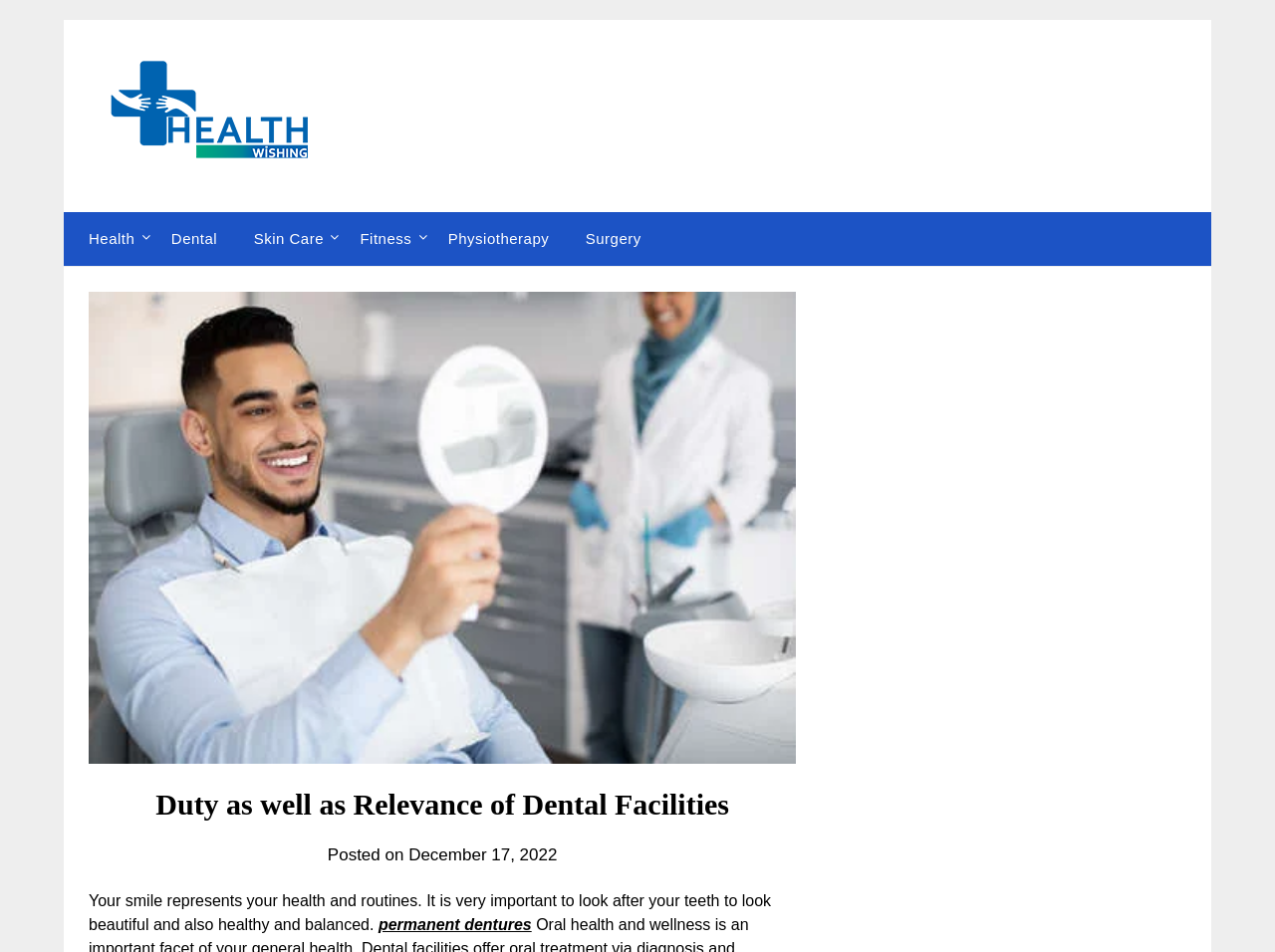Describe all visible elements and their arrangement on the webpage.

The webpage is about the importance of dental facilities and oral health. At the top left, there is a logo of "Health Wishing" which is an image and a link. Below the logo, there are six links in a row, labeled as "Health", "Dental", "Skin Care", "Fitness", "Physiotherapy", and "Surgery". 

Below these links, there is a large image of "immediate dentures" that takes up most of the width of the page. Above the image, there is a heading that reads "Duty as well as Relevance of Dental Facilities". 

To the right of the heading, there is a text that indicates the post date, "Posted on December 17, 2022". Below the image, there is a paragraph of text that explains the importance of taking care of one's teeth to look beautiful and healthy. The paragraph also contains a link to "permanent dentures" at the end.